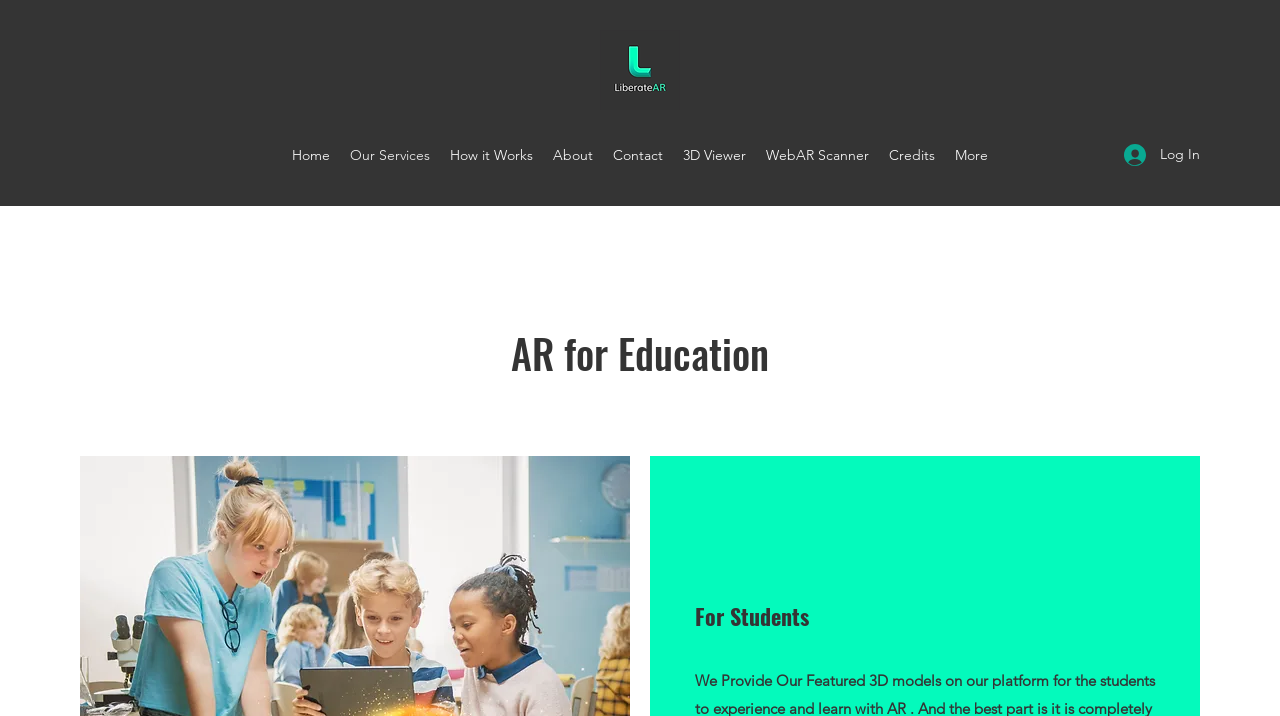Can you pinpoint the bounding box coordinates for the clickable element required for this instruction: "Click the Log In button"? The coordinates should be four float numbers between 0 and 1, i.e., [left, top, right, bottom].

[0.867, 0.191, 0.937, 0.242]